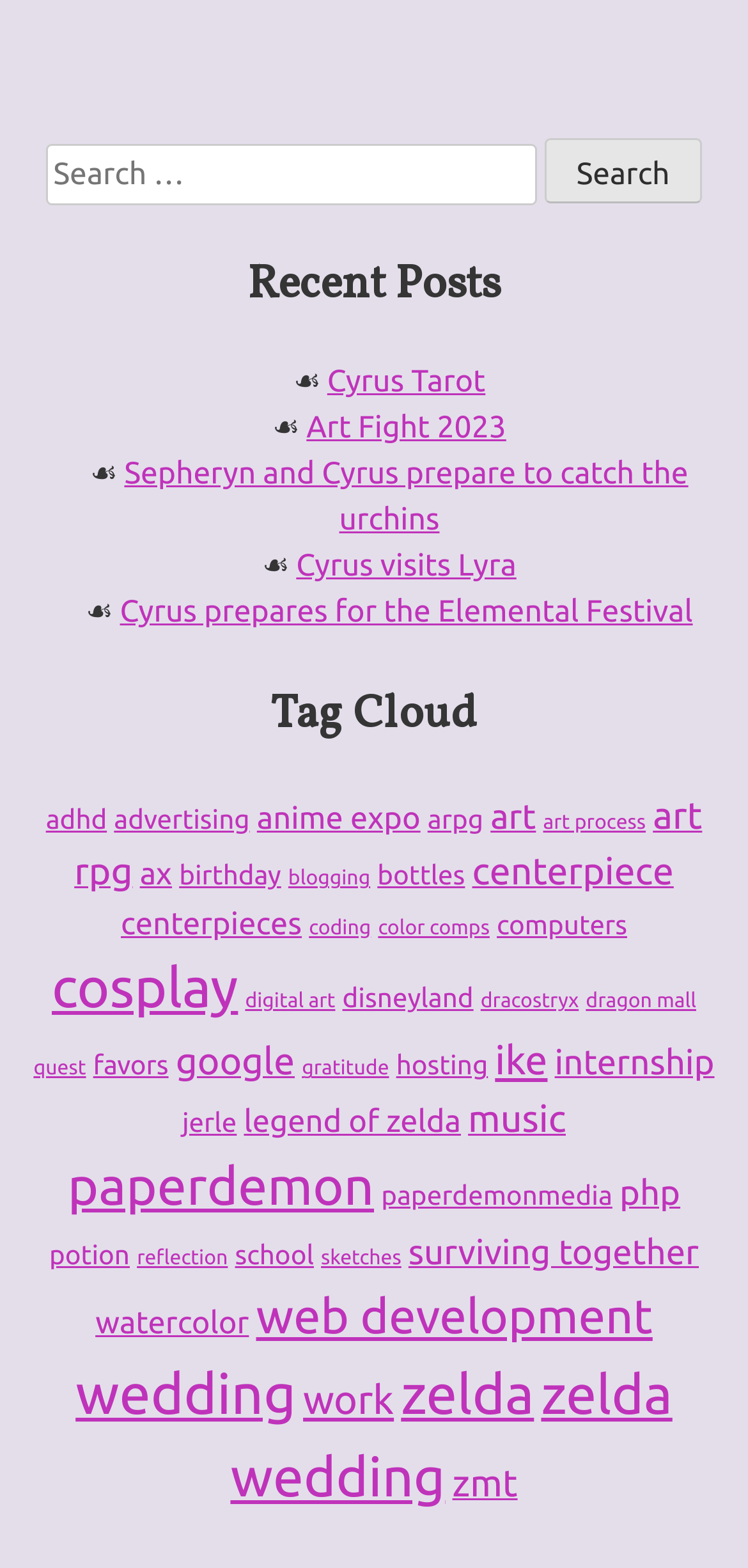Find and specify the bounding box coordinates that correspond to the clickable region for the instruction: "Read about Cyrus Tarot".

[0.437, 0.232, 0.649, 0.254]